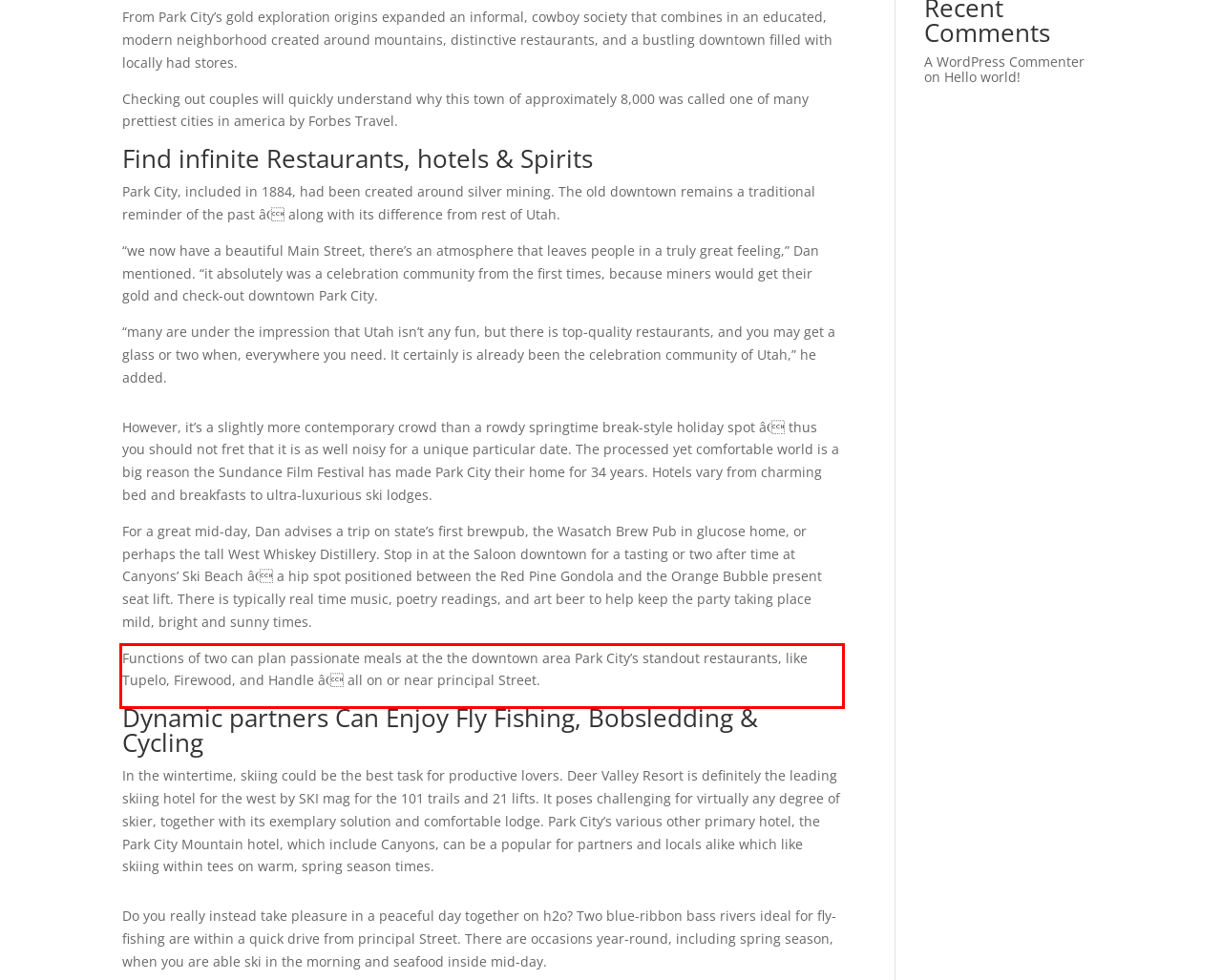You are provided with a screenshot of a webpage that includes a UI element enclosed in a red rectangle. Extract the text content inside this red rectangle.

Functions of two can plan passionate meals at the the downtown area Park City’s standout restaurants, like Tupelo, Firewood, and Handle â all on or near principal Street.